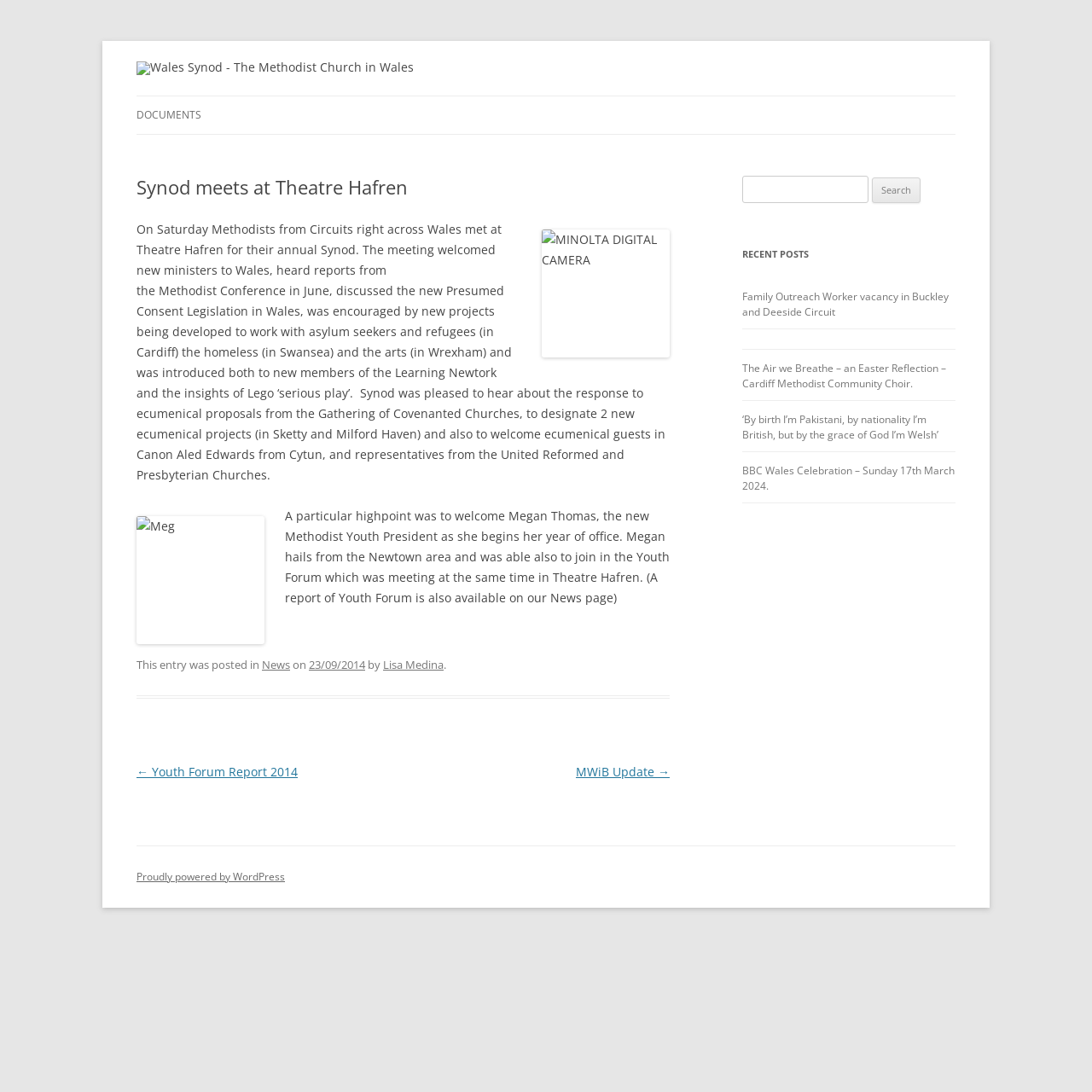What is the name of the event described in the article?
Please utilize the information in the image to give a detailed response to the question.

The question asks about the name of the event described in the article. By reading the article, I found that the event is 'Synod meets at Theatre Hafren', which is mentioned in the heading of the article.